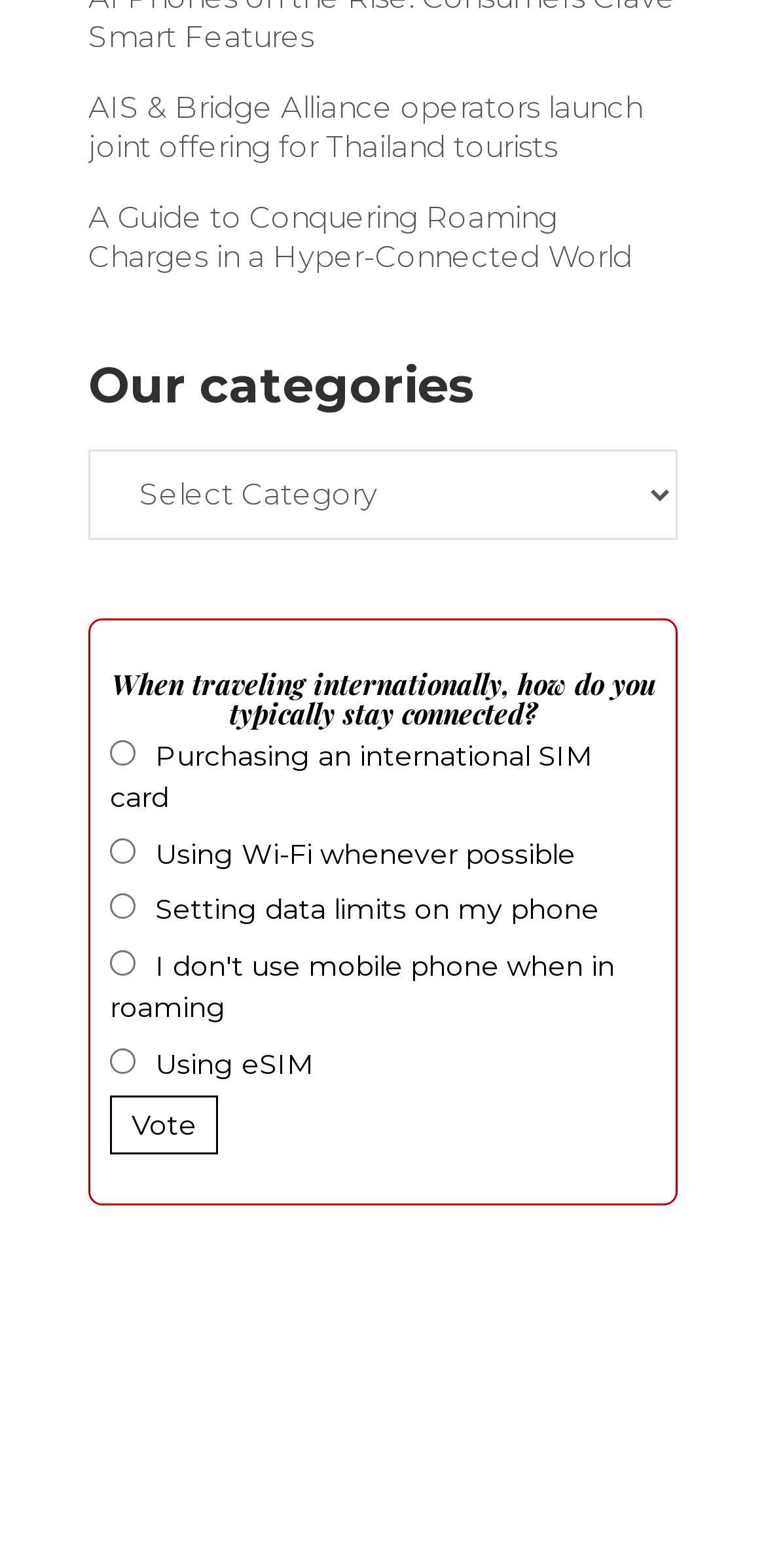Locate the bounding box coordinates of the region to be clicked to comply with the following instruction: "Read the article about conquering roaming charges". The coordinates must be four float numbers between 0 and 1, in the form [left, top, right, bottom].

[0.115, 0.127, 0.826, 0.176]